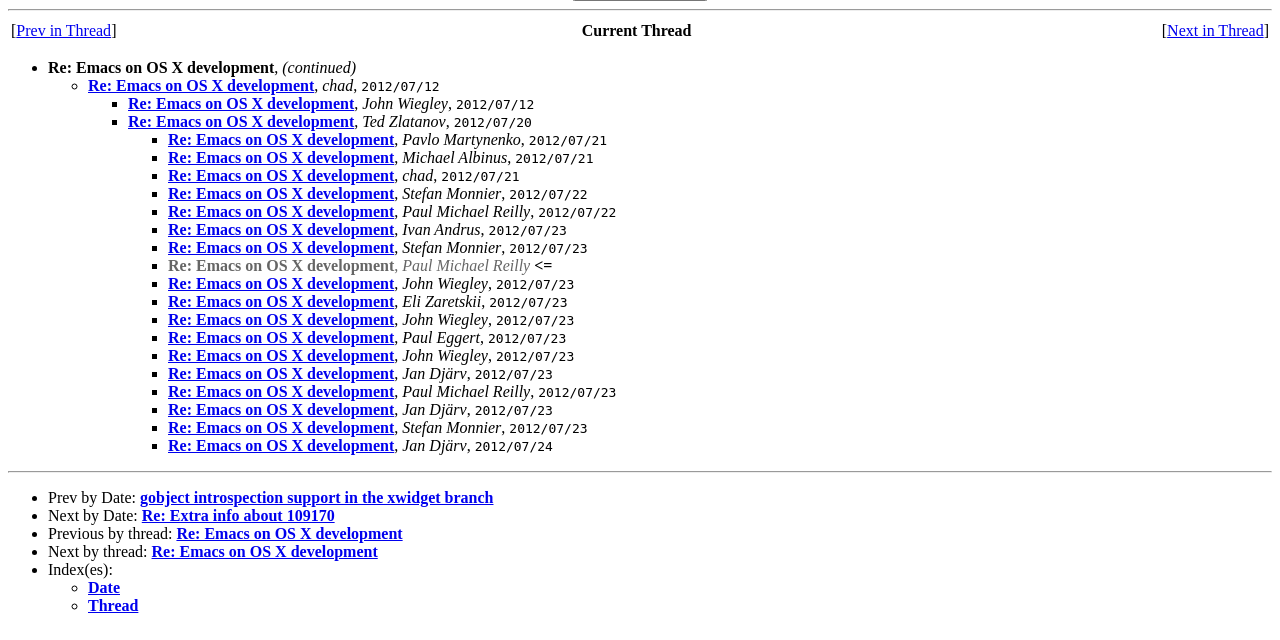Using the given element description, provide the bounding box coordinates (top-left x, top-left y, bottom-right x, bottom-right y) for the corresponding UI element in the screenshot: Re: Extra info about 109170

[0.111, 0.792, 0.261, 0.818]